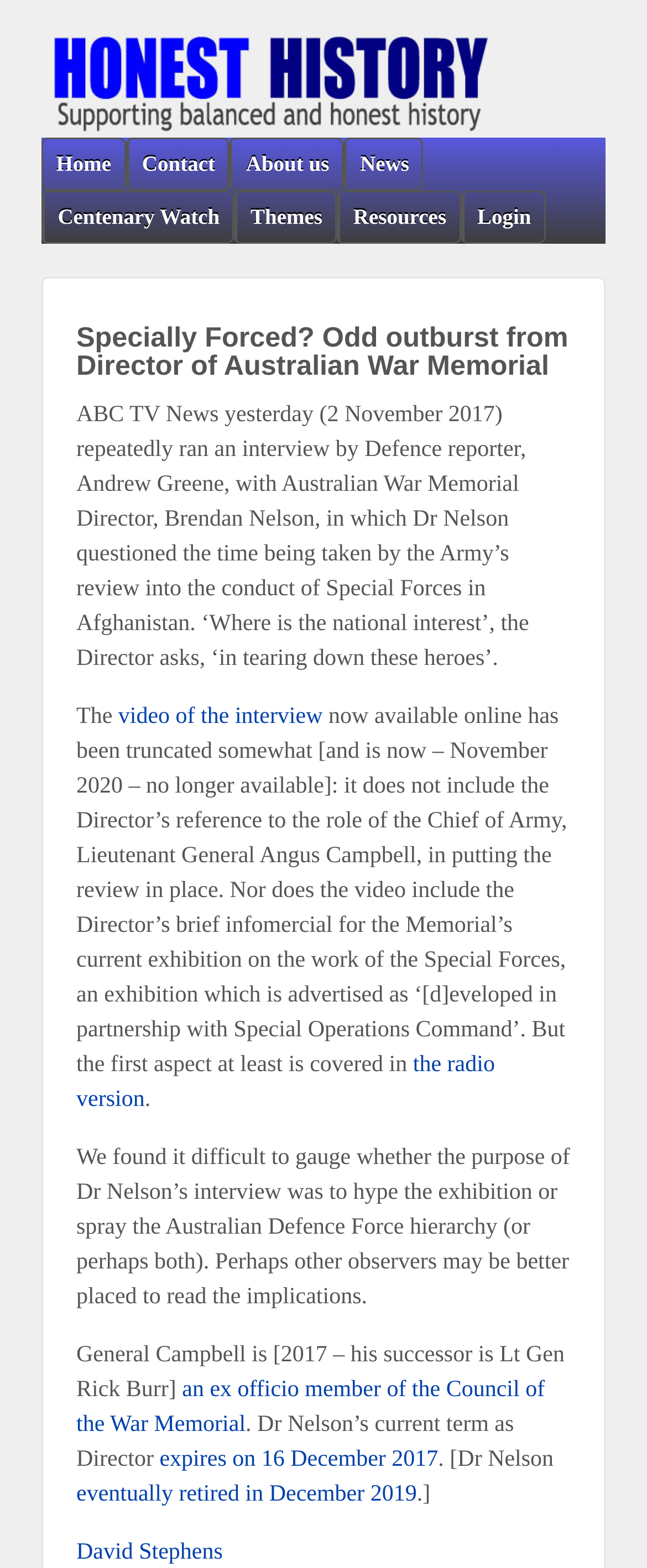What is the position of Lieutenant General Angus Campbell?
Refer to the image and provide a one-word or short phrase answer.

Chief of Army